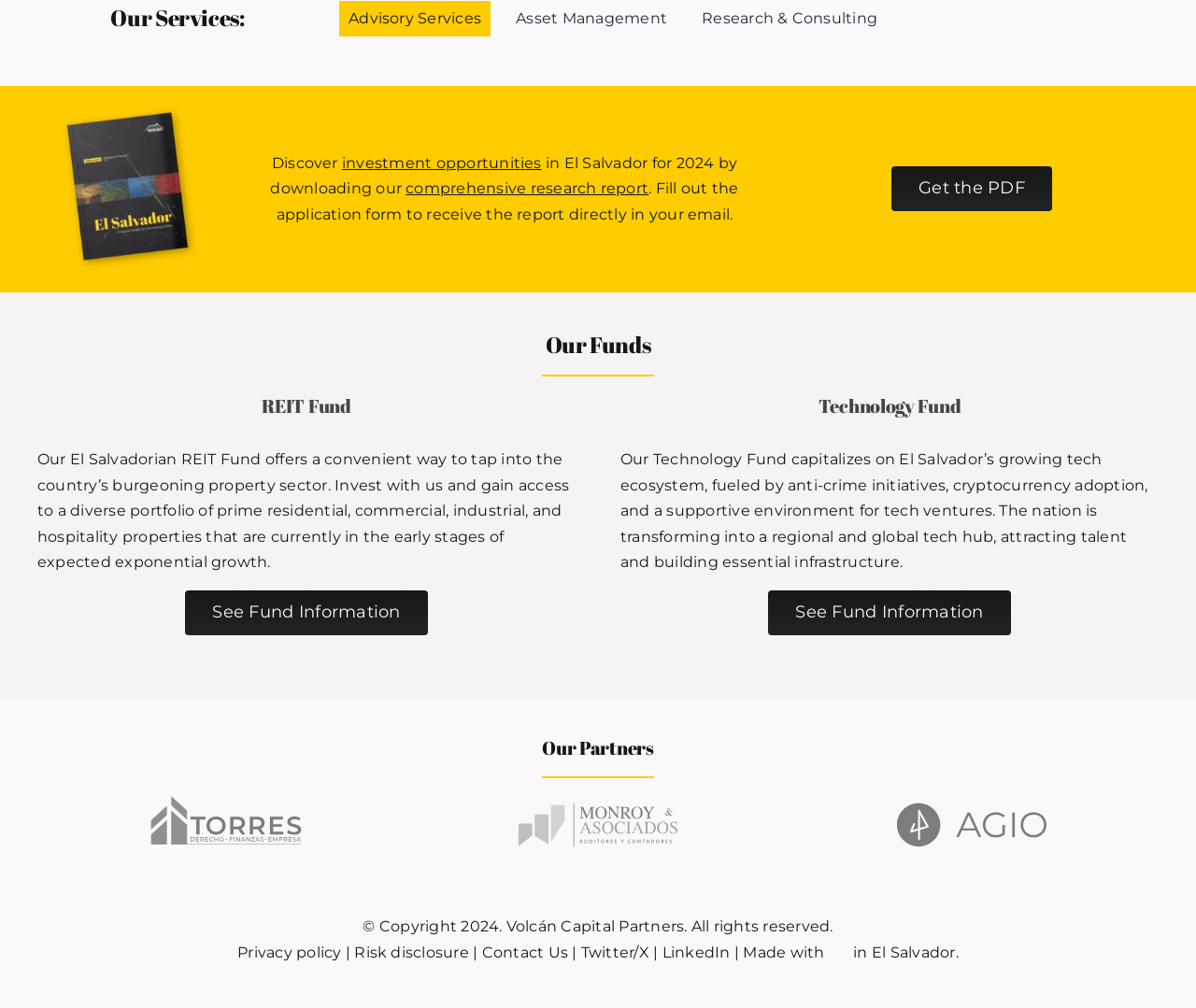Based on the visual content of the image, answer the question thoroughly: What types of funds does Volcán Capital Partners offer?

The webpage lists two types of funds offered by Volcán Capital Partners: the REIT Fund, which focuses on the property sector, and the Technology Fund, which capitalizes on El Salvador's growing tech ecosystem.